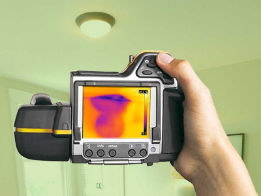Where is the scene taking place?
Look at the screenshot and respond with one word or a short phrase.

interior setting